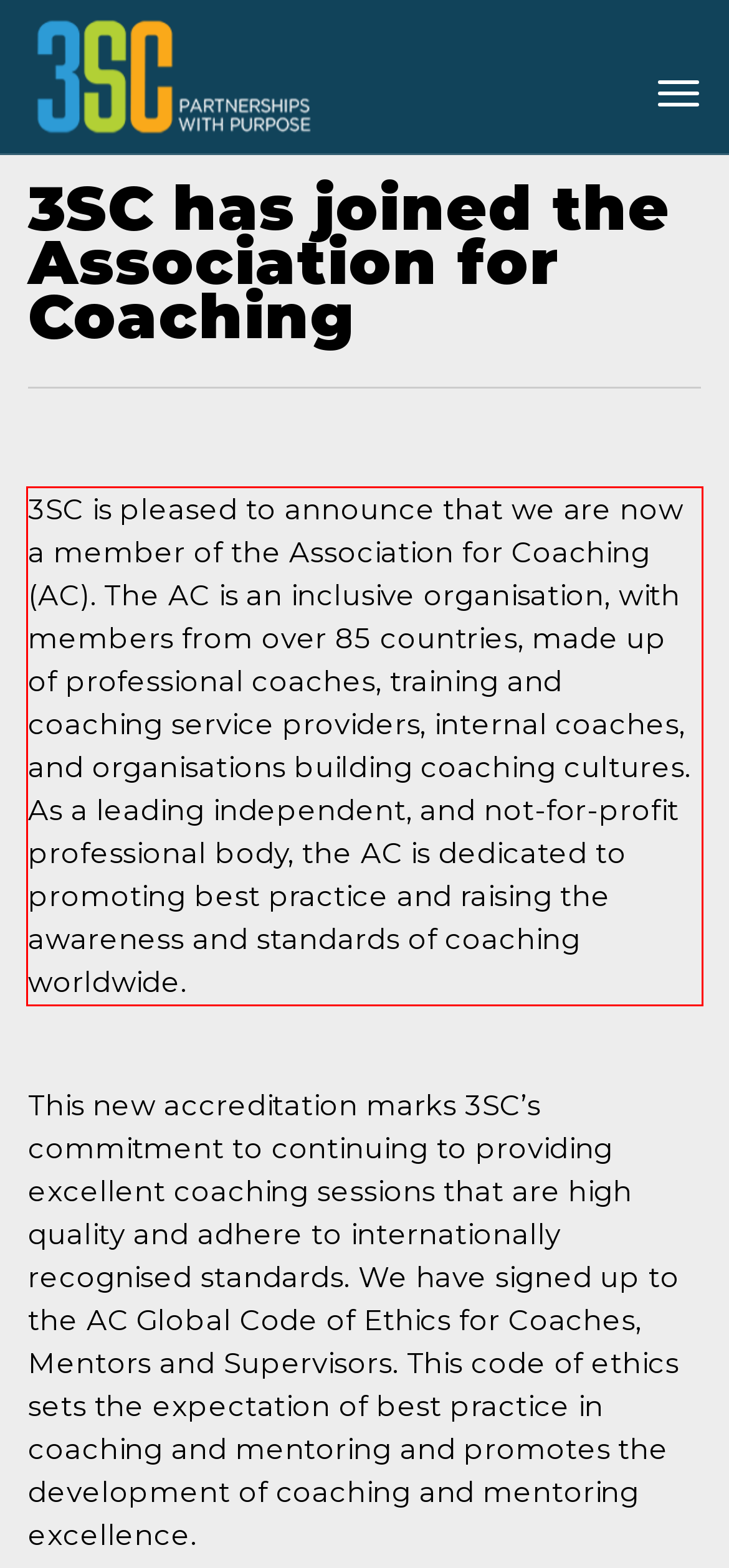There is a UI element on the webpage screenshot marked by a red bounding box. Extract and generate the text content from within this red box.

3SC is pleased to announce that we are now a member of the Association for Coaching (AC). The AC is an inclusive organisation, with members from over 85 countries, made up of professional coaches, training and coaching service providers, internal coaches, and organisations building coaching cultures. As a leading independent, and not-for-profit professional body, the AC is dedicated to promoting best practice and raising the awareness and standards of coaching worldwide.